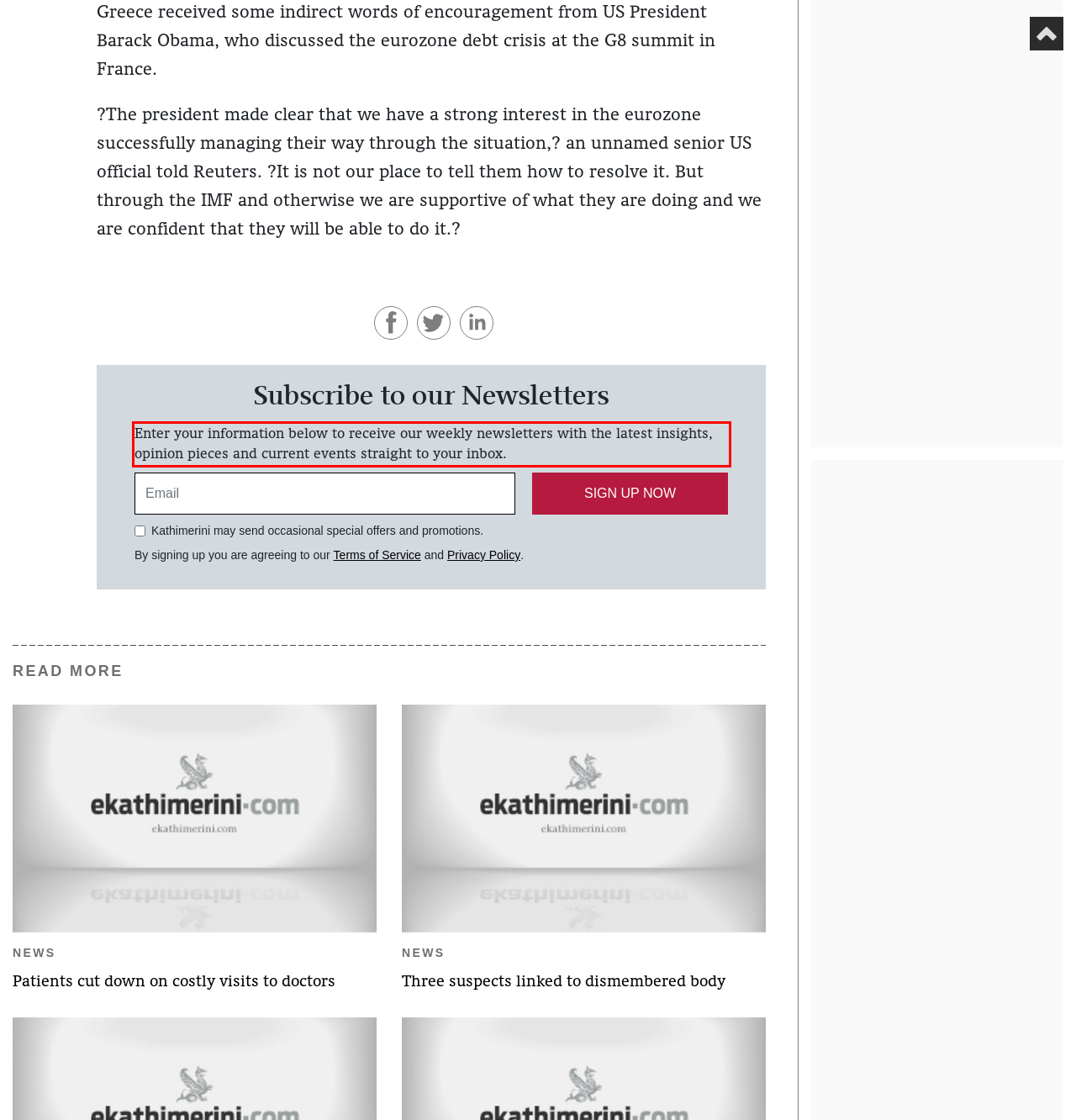You have a screenshot of a webpage with a UI element highlighted by a red bounding box. Use OCR to obtain the text within this highlighted area.

Enter your information below to receive our weekly newsletters with the latest insights, opinion pieces and current events straight to your inbox.